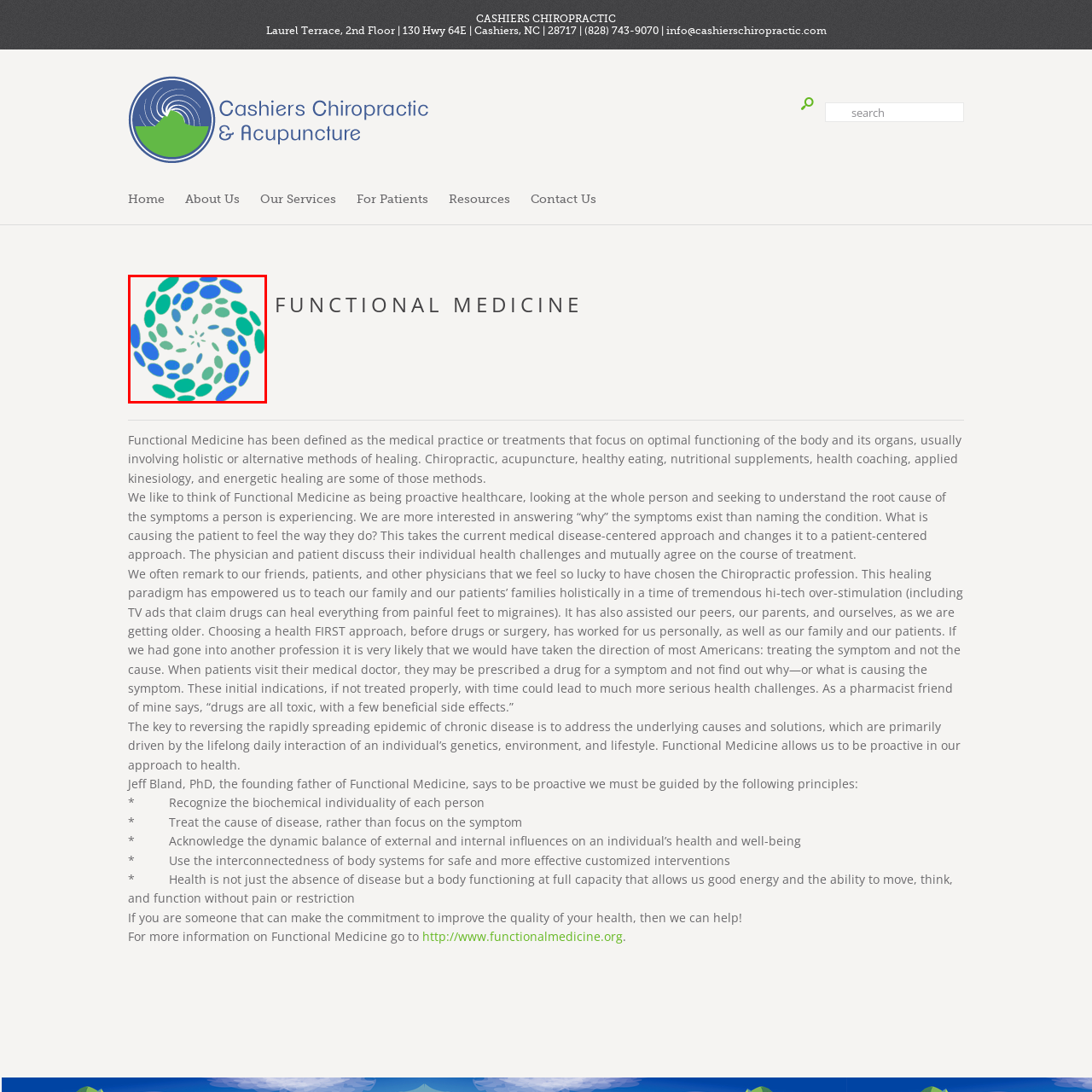What medical approach is represented by the logo? Check the image surrounded by the red bounding box and reply with a single word or a short phrase.

Functional Medicine